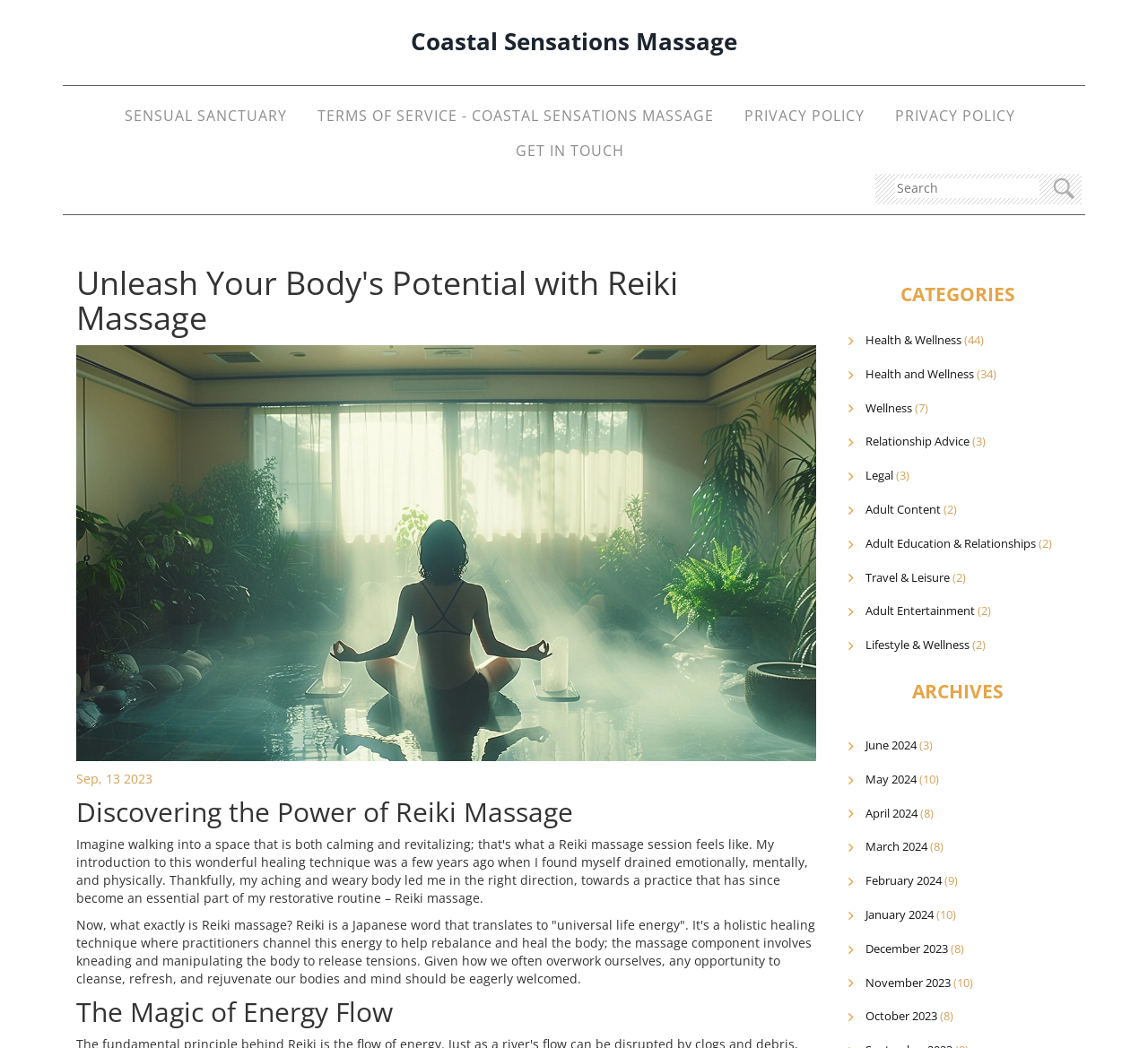Please determine the bounding box coordinates of the element to click on in order to accomplish the following task: "Read the 'Discovering the Power of Reiki Massage' article". Ensure the coordinates are four float numbers ranging from 0 to 1, i.e., [left, top, right, bottom].

[0.066, 0.761, 0.711, 0.789]